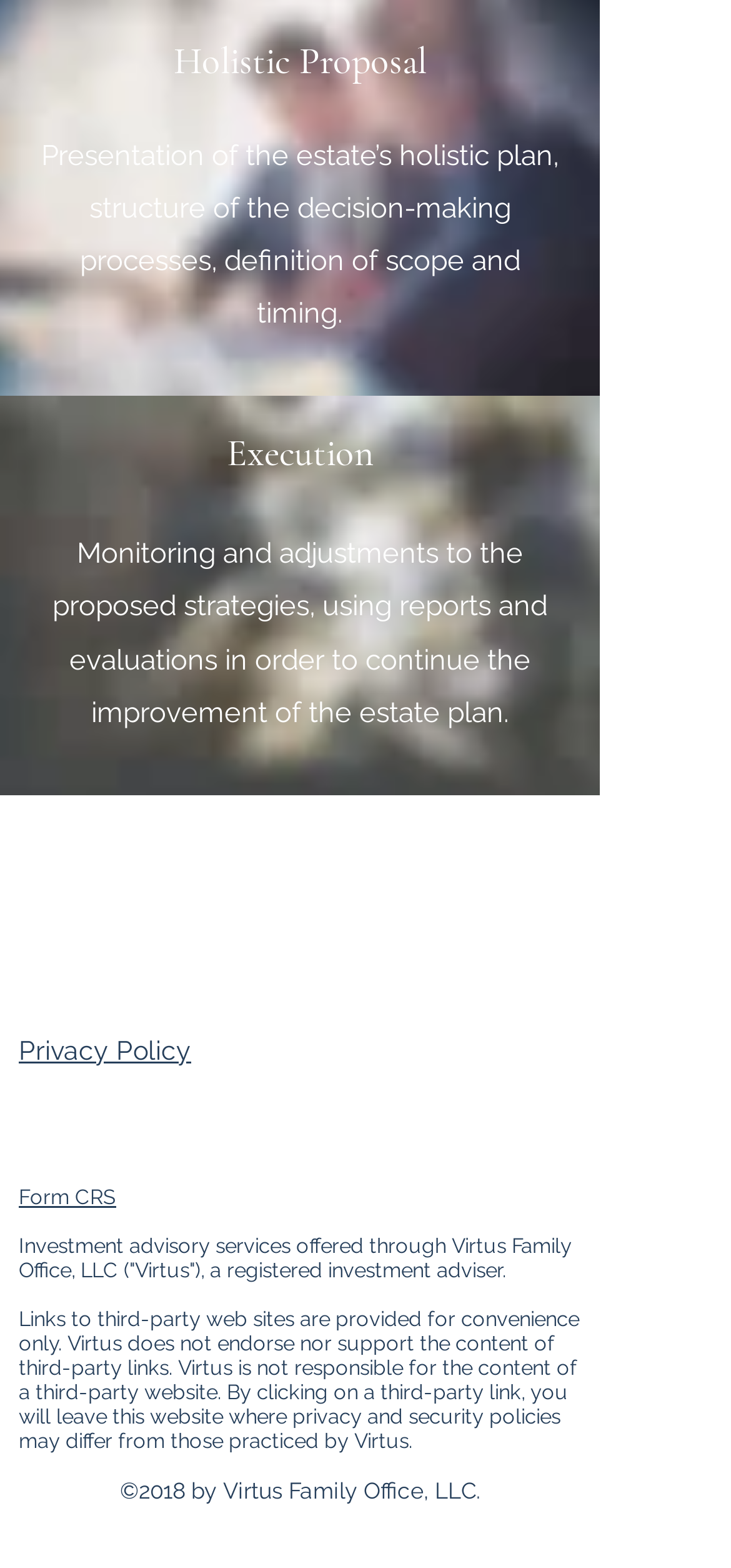What is the main topic of the webpage?
Please provide a single word or phrase as the answer based on the screenshot.

Holistic Proposal